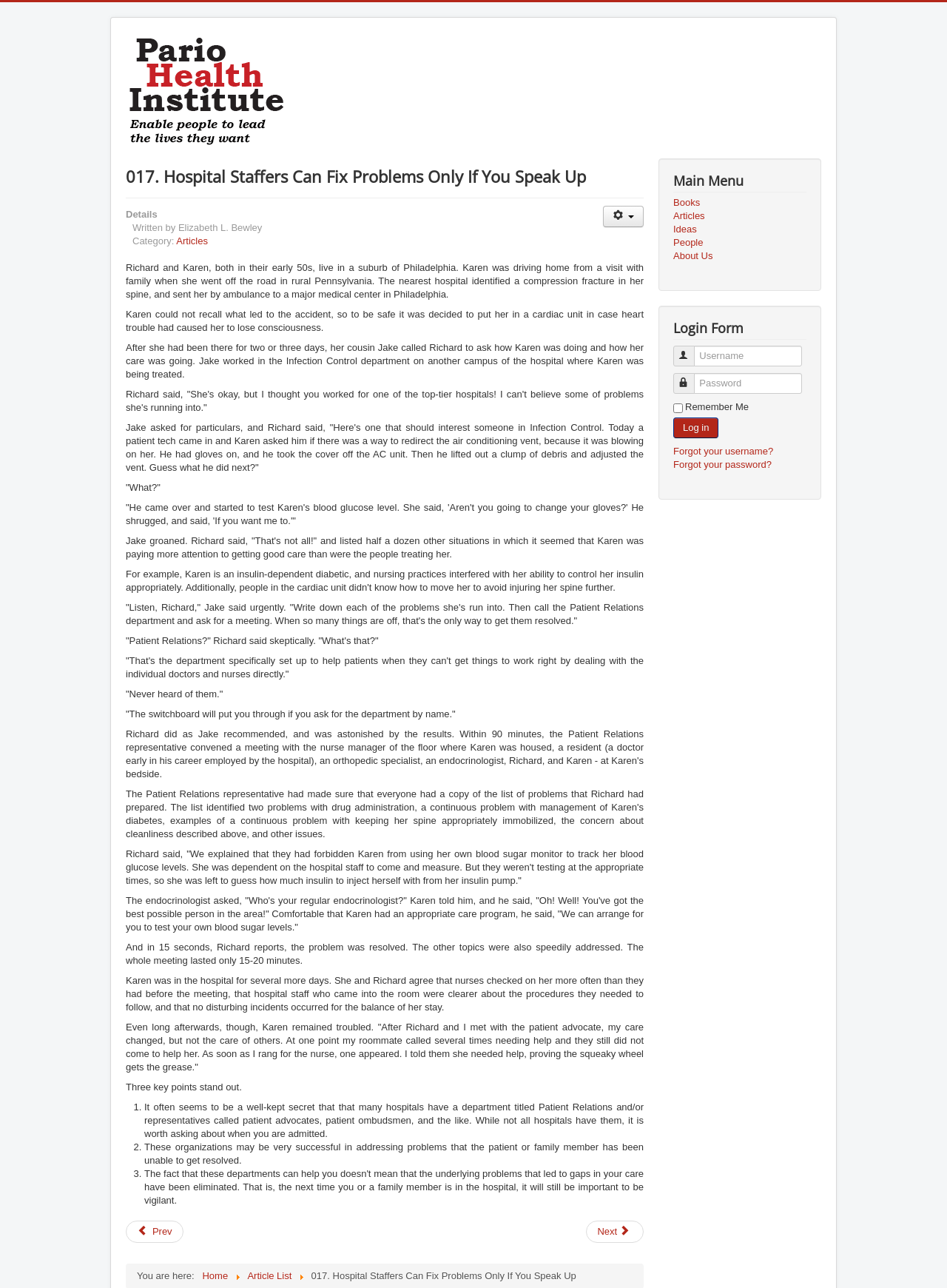What is the title of the article?
Please respond to the question with a detailed and informative answer.

The title of the article is mentioned at the top of the webpage and is also repeated in the description list. It is clear that the title of the article is 'Hospital Staffers Can Fix Problems Only If You Speak Up'.